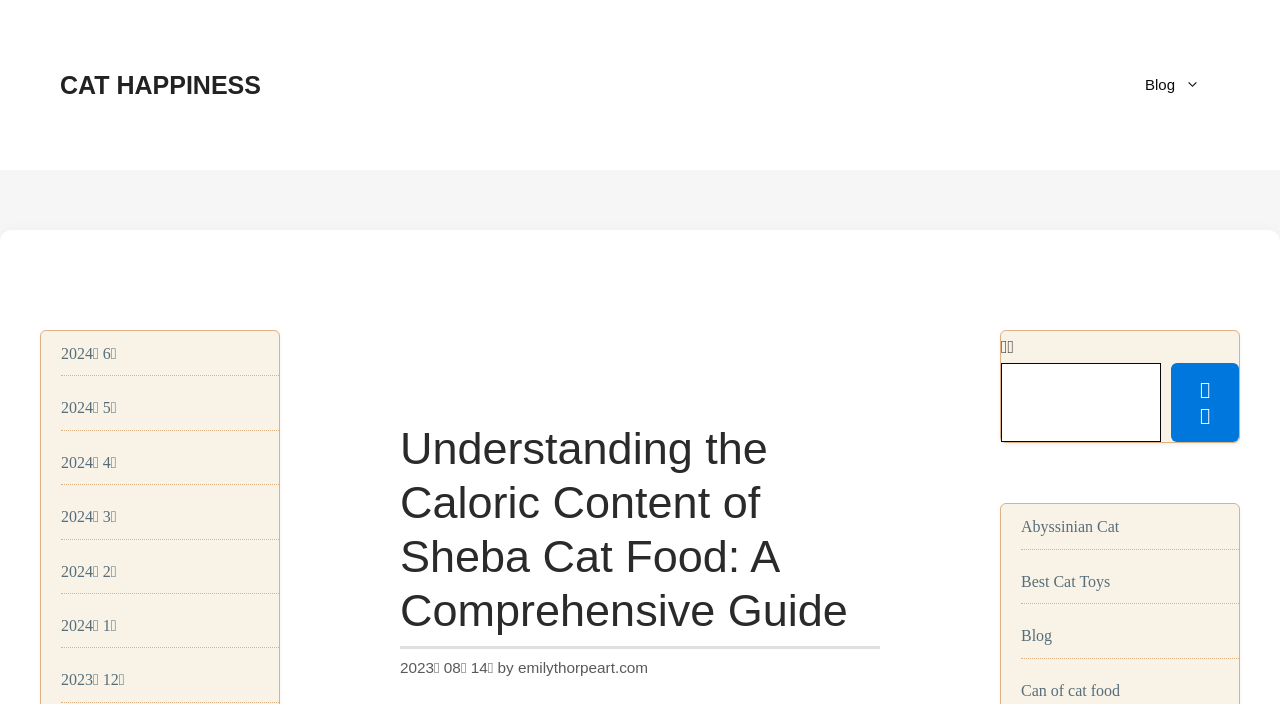Find the bounding box coordinates for the area that must be clicked to perform this action: "click the 'CAT HAPPINESS' link".

[0.047, 0.101, 0.204, 0.141]